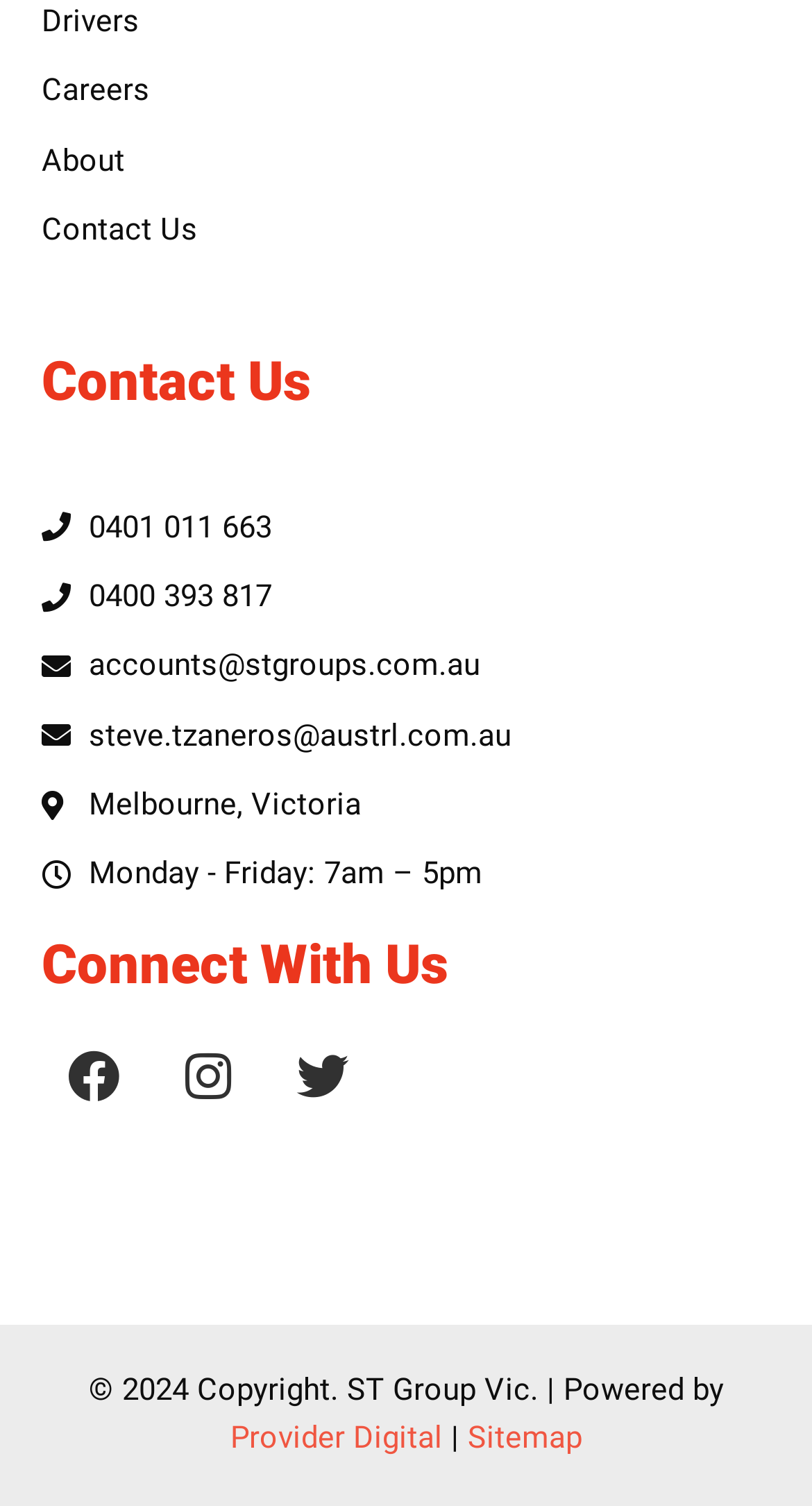How many email addresses are listed?
Using the visual information from the image, give a one-word or short-phrase answer.

2